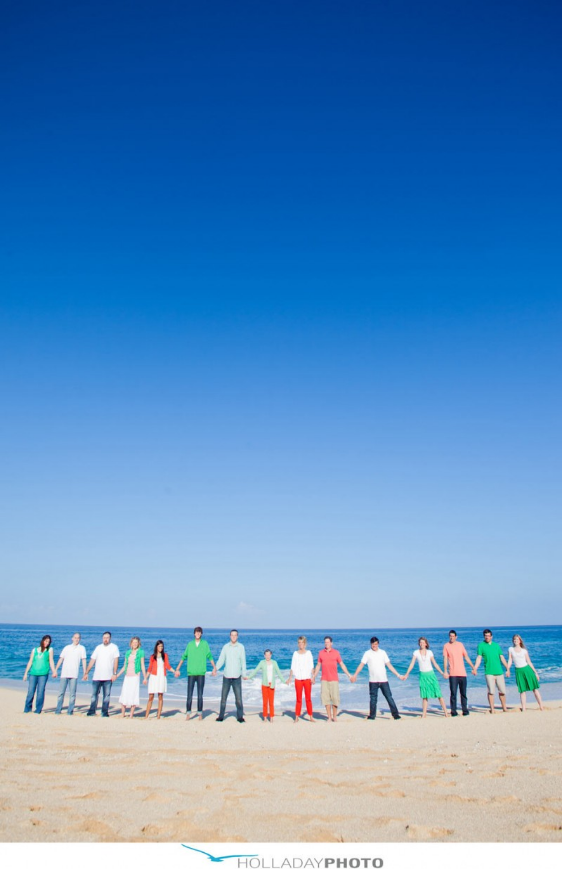Can you give a detailed response to the following question using the information from the image? What is the color of the sky in the background?

The caption describes the background of the image as having a brilliant blue sky, which provides a beautiful and vibrant setting for the family portrait.